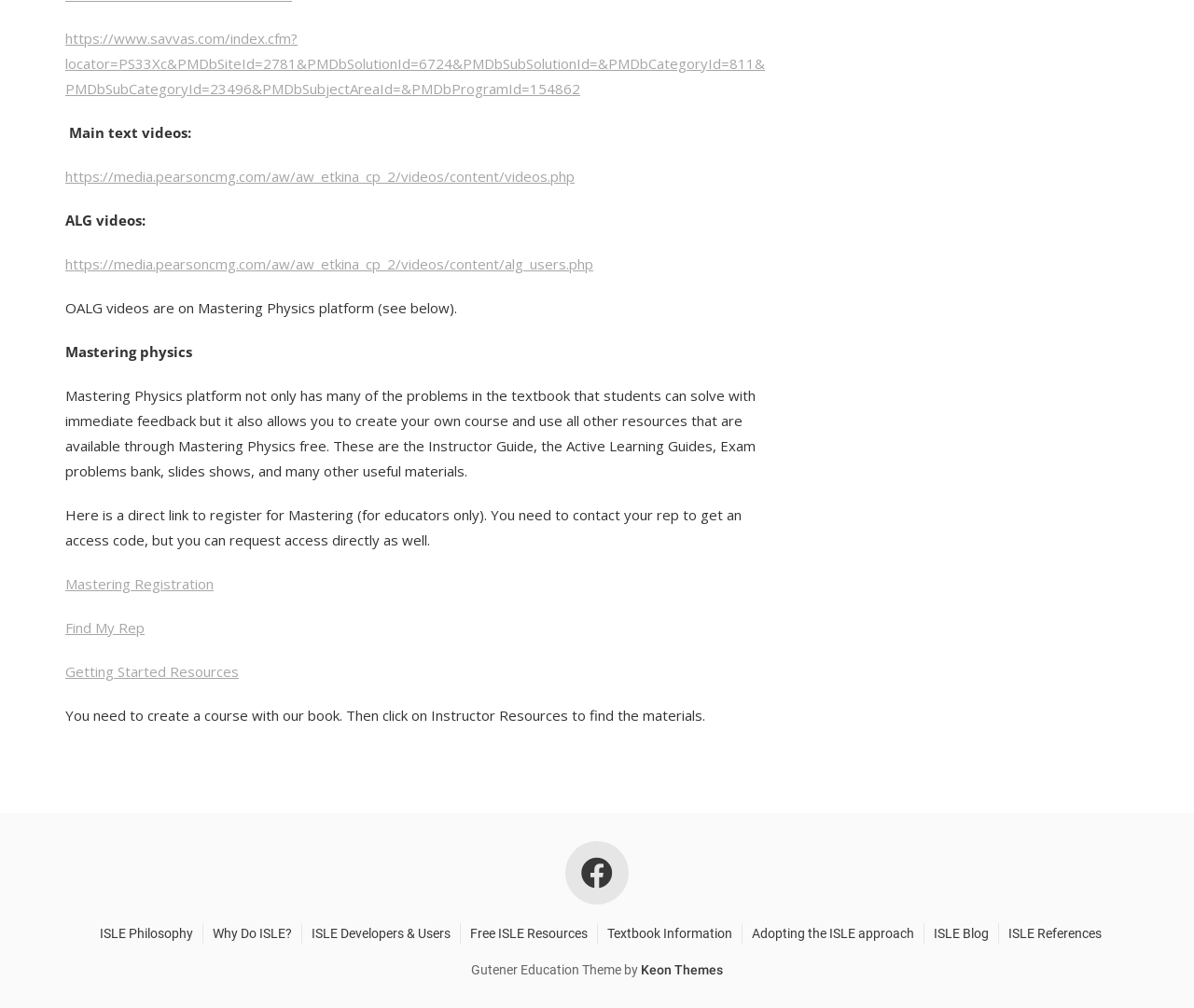Identify the bounding box coordinates for the element you need to click to achieve the following task: "Visit Keon Themes website". The coordinates must be four float values ranging from 0 to 1, formatted as [left, top, right, bottom].

[0.537, 0.955, 0.605, 0.969]